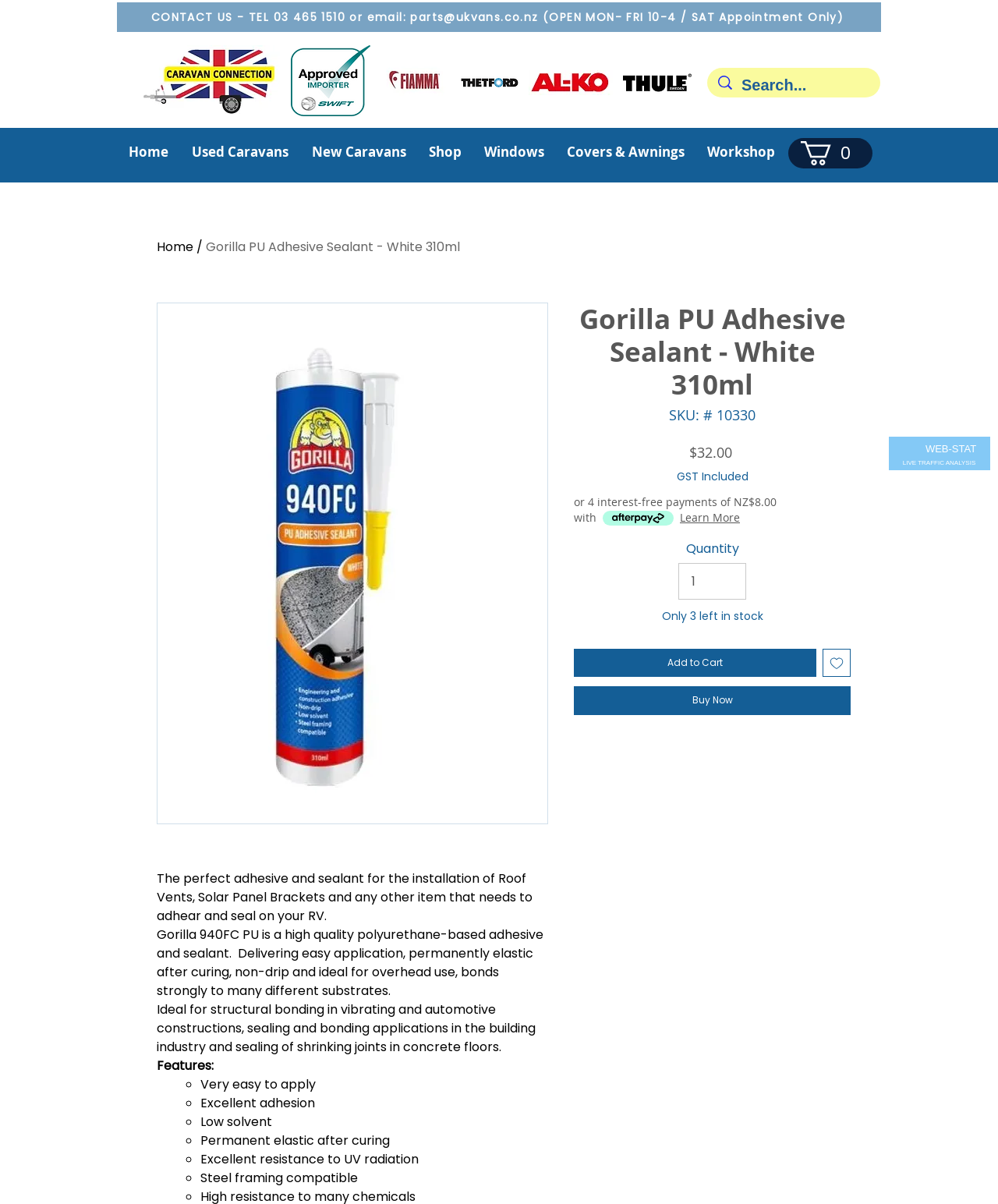Please give the bounding box coordinates of the area that should be clicked to fulfill the following instruction: "Learn more about Gorilla PU Adhesive Sealant". The coordinates should be in the format of four float numbers from 0 to 1, i.e., [left, top, right, bottom].

[0.681, 0.424, 0.741, 0.437]